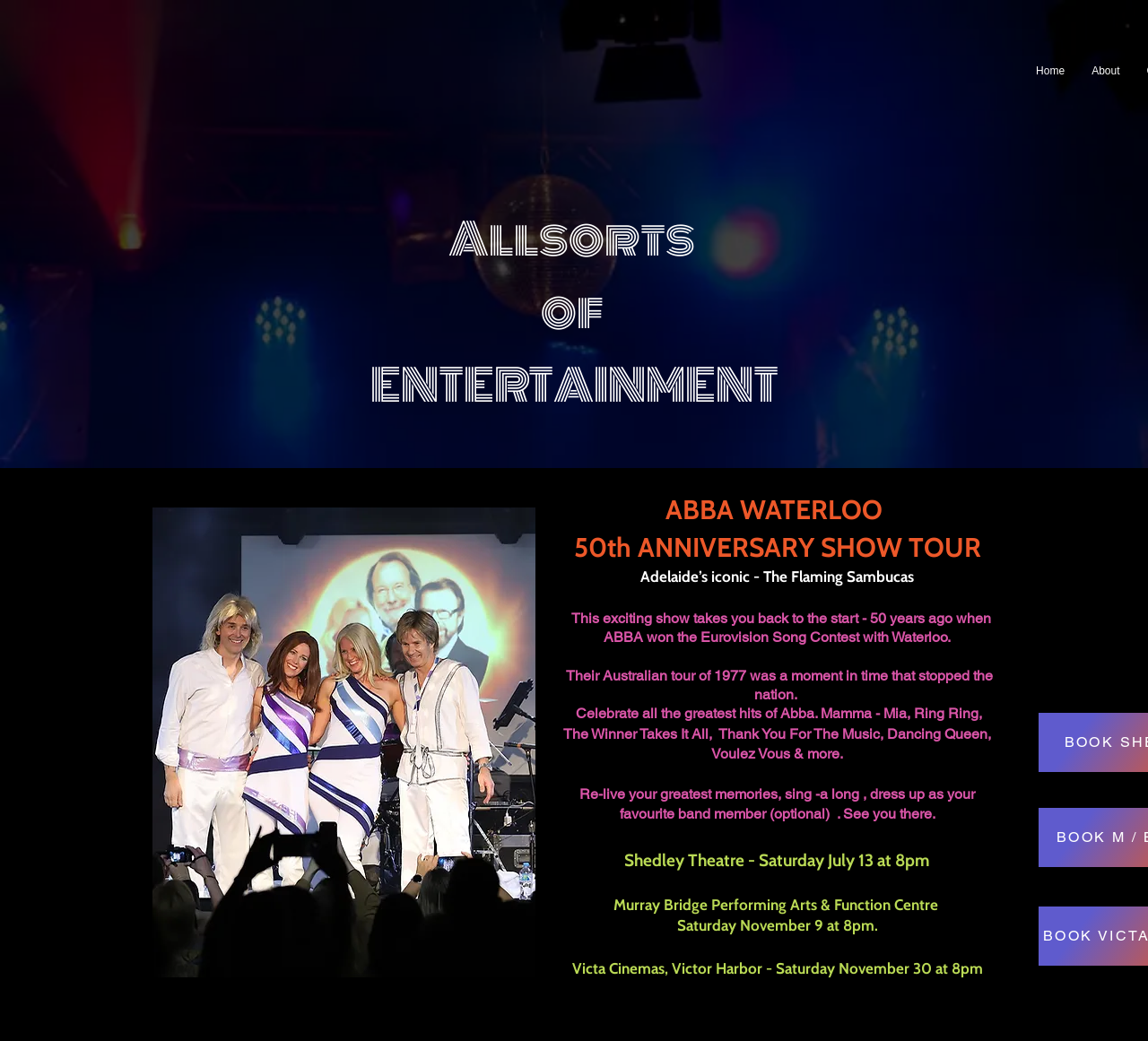Summarize the webpage comprehensively, mentioning all visible components.

This webpage is about the 50th anniversary show of ABBA's Waterloo, a Eurovision Song Contest winner. At the top of the page, there is a background image that spans the entire width and takes up about half of the page's height. Above this image, there are two navigation links, "Home" and "About", positioned on the top right corner of the page.

Below the background image, there is a heading with no text, followed by a series of static text elements. The first text element reads "Allsorts" and is positioned near the top left of the page. The next text element, "of", is placed to the right of "Allsorts". The text "ENTERTAINMENT" is located below "of".

To the left of the "ENTERTAINMENT" text, there is an image of ABBA GOLD. Below this image, there are several lines of text that describe the 50th anniversary show. The text explains that the show takes the audience back to the start of ABBA's career, 50 years ago, and features all the greatest hits of the band. The text also mentions the Australian tour of 1977 and invites the audience to celebrate and relive their memories.

Further down the page, there are three static text elements that list the show's tour dates and venues. The first venue is the Shedley Theatre on Saturday, July 13, followed by the Murray Bridge Performing Arts & Function Centre on Saturday, November 9, and finally, the Victa Cinemas, Victor Harbor on Saturday, November 30.